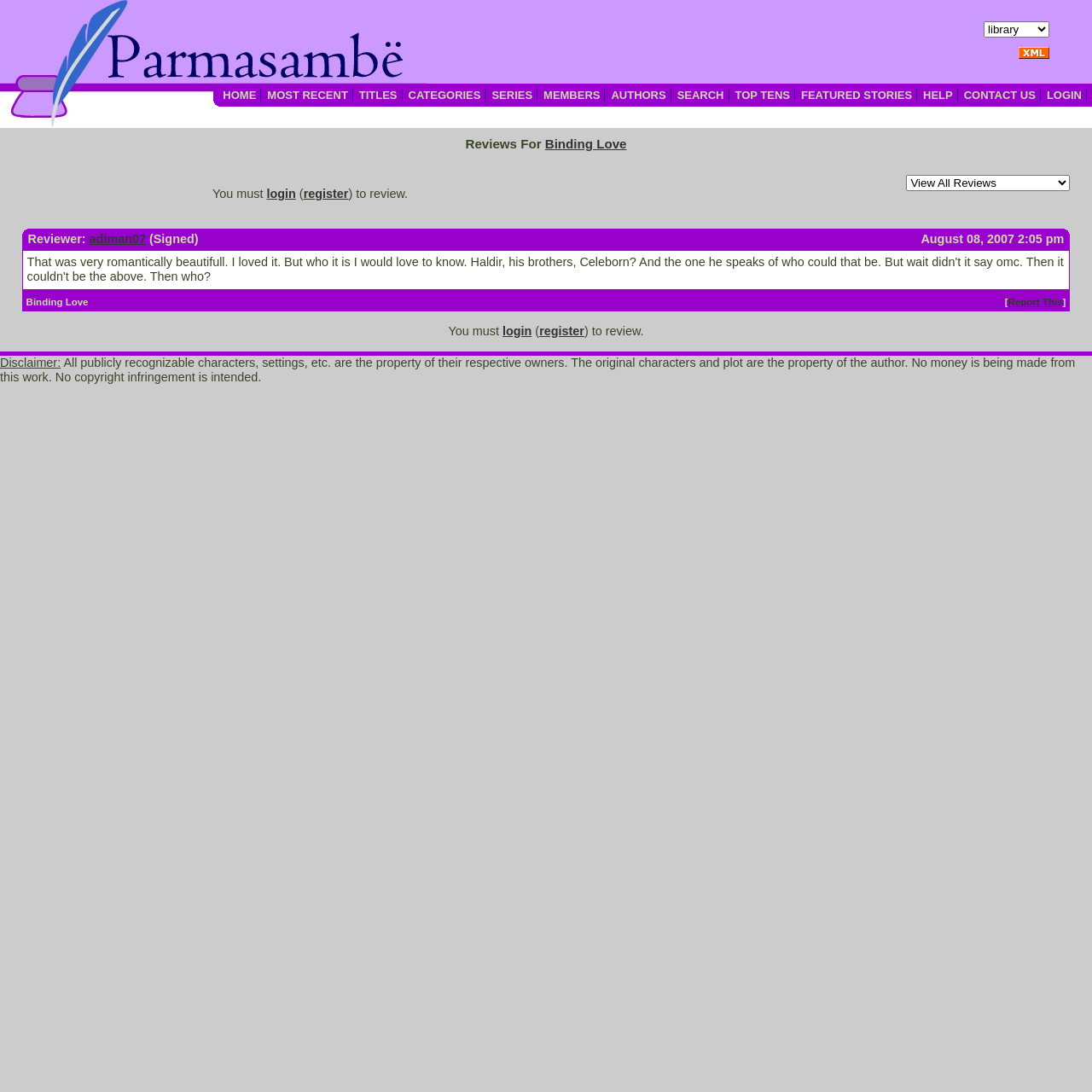Find the bounding box coordinates of the clickable region needed to perform the following instruction: "Login to the website". The coordinates should be provided as four float numbers between 0 and 1, i.e., [left, top, right, bottom].

[0.955, 0.081, 0.995, 0.093]